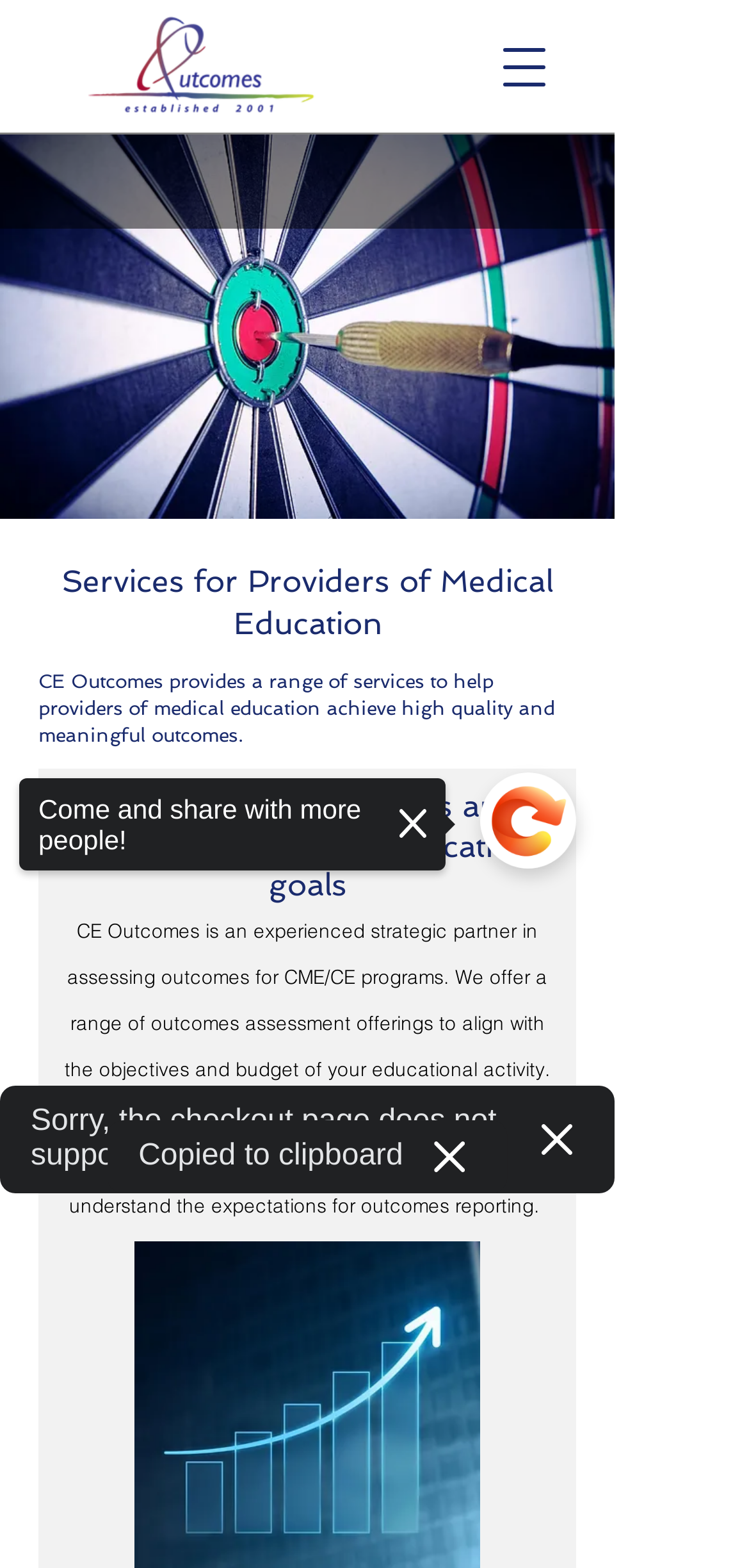How many years of experience does CE Outcomes have?
Look at the image and answer the question with a single word or phrase.

21 years